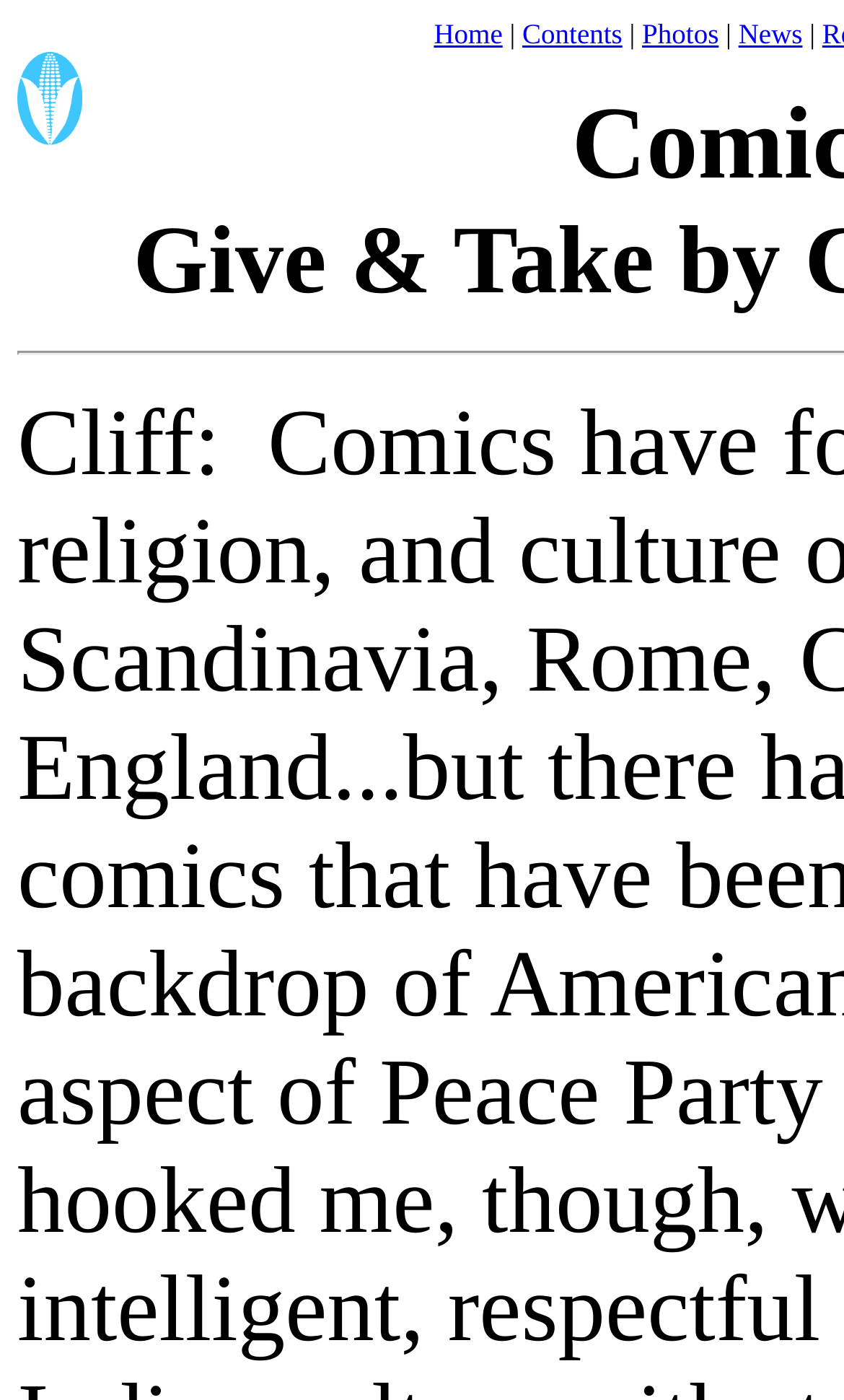What is the first link on the top navigation bar?
Refer to the image and provide a concise answer in one word or phrase.

Home